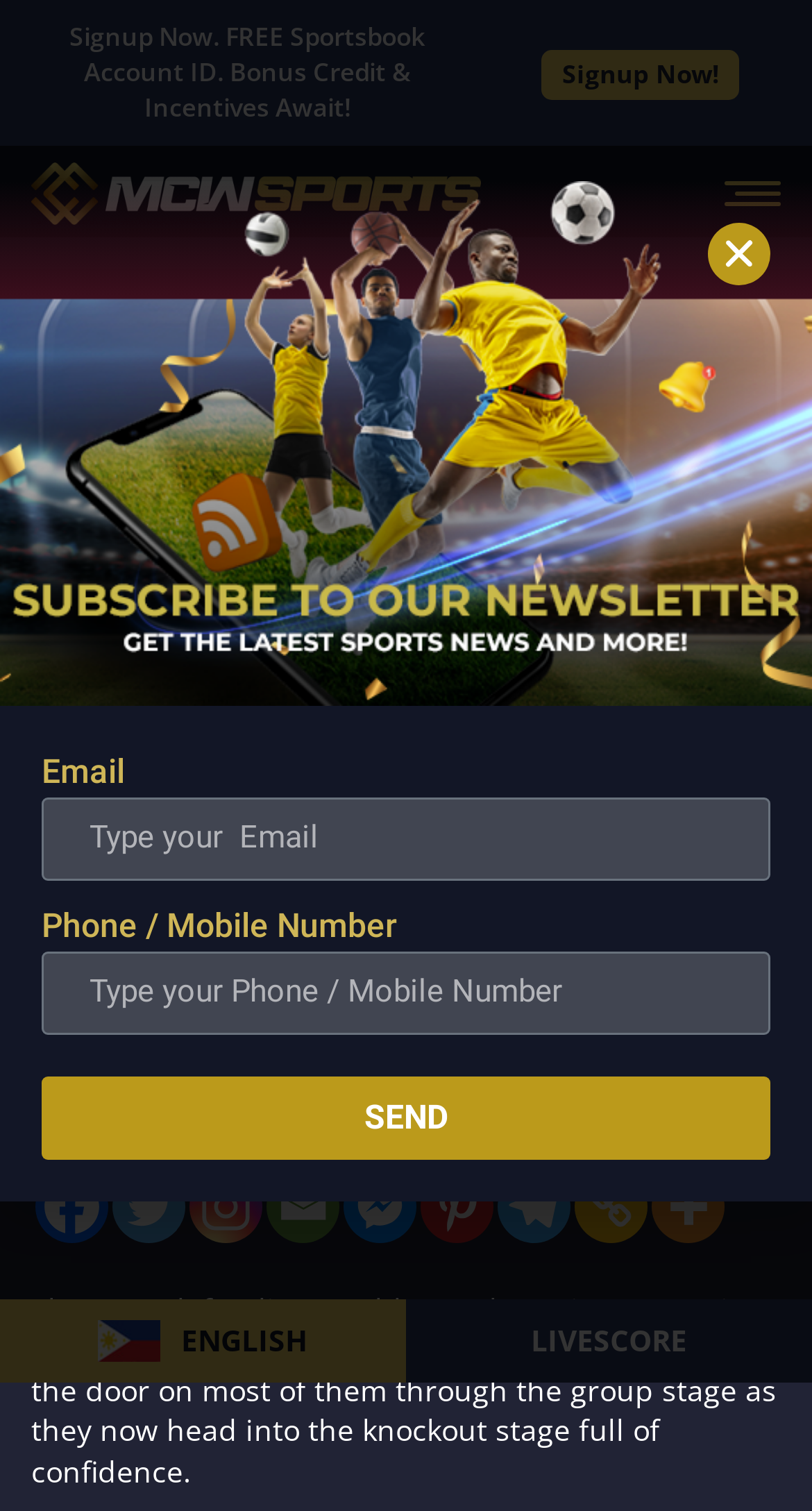Provide an in-depth caption for the contents of the webpage.

This webpage is about the FIFA World Cup 2022 Group of 16 Match 51 between France and Poland, providing match details and game predictions. At the top, there is a sign-up promotion for a free sportsbook account with bonus credits and incentives. Below this, there are links to the website's main page, MCW Sports, and a language selection option.

The main content of the webpage is headed by a title that matches the meta description, followed by the date of the match, December 3, 2022. Below this, there are tags related to the FIFA World Cup and football news. A large image occupies most of the width of the page, likely a graphic related to the match.

On the right side of the page, there are social media links to Facebook, Twitter, Instagram, and other platforms. At the bottom of the page, there is a paragraph of text discussing the French team's performance in the tournament so far.

In the bottom left corner, there is a newsletter subscription section where users can enter their email and phone number to receive updates. A "Send" button is located below the input fields.